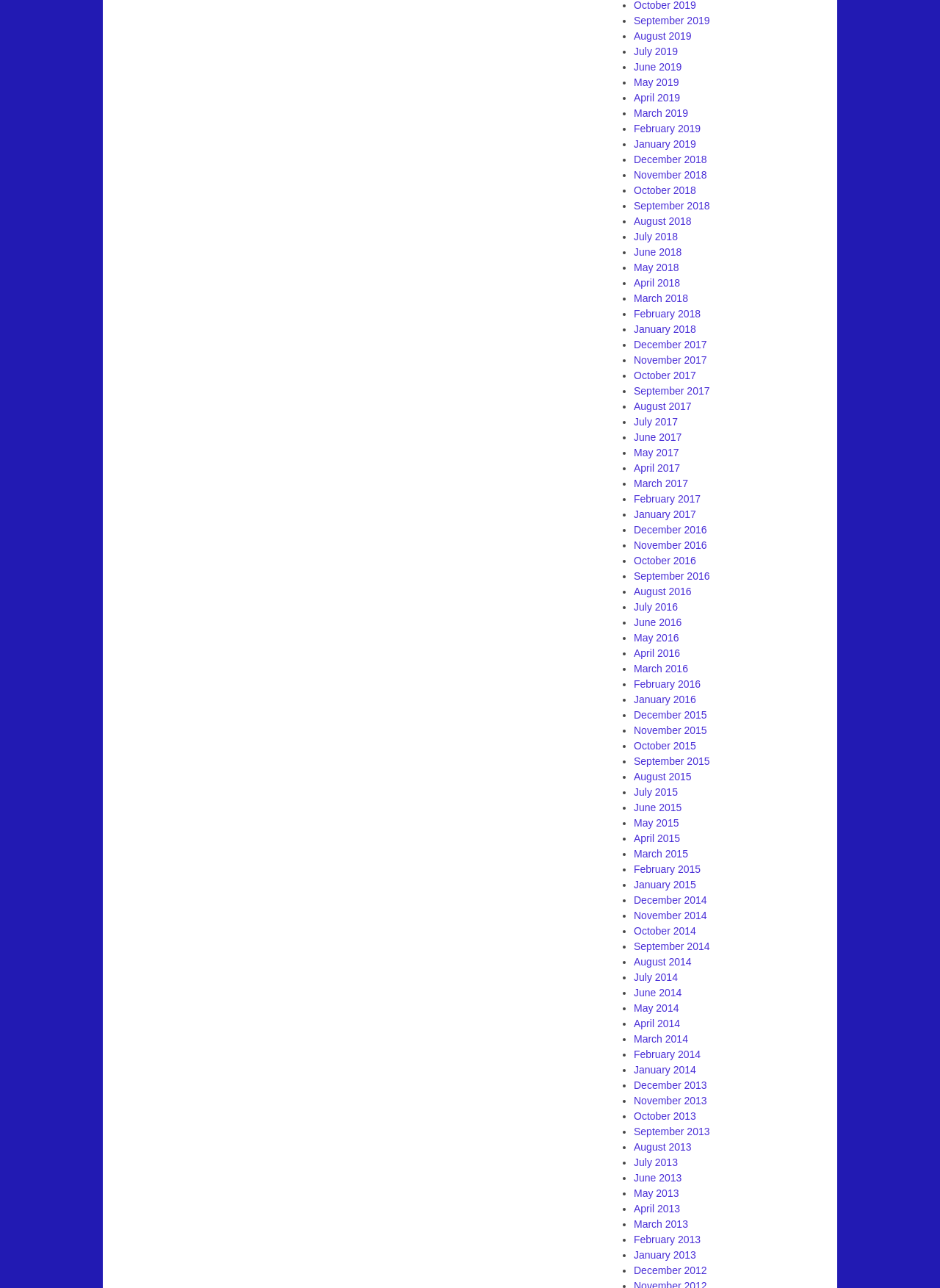Are the months listed in alphabetical order?
Analyze the screenshot and provide a detailed answer to the question.

I examined the list of links and found that the months are not listed in alphabetical order, but rather in reverse chronological order, with the most recent month first.